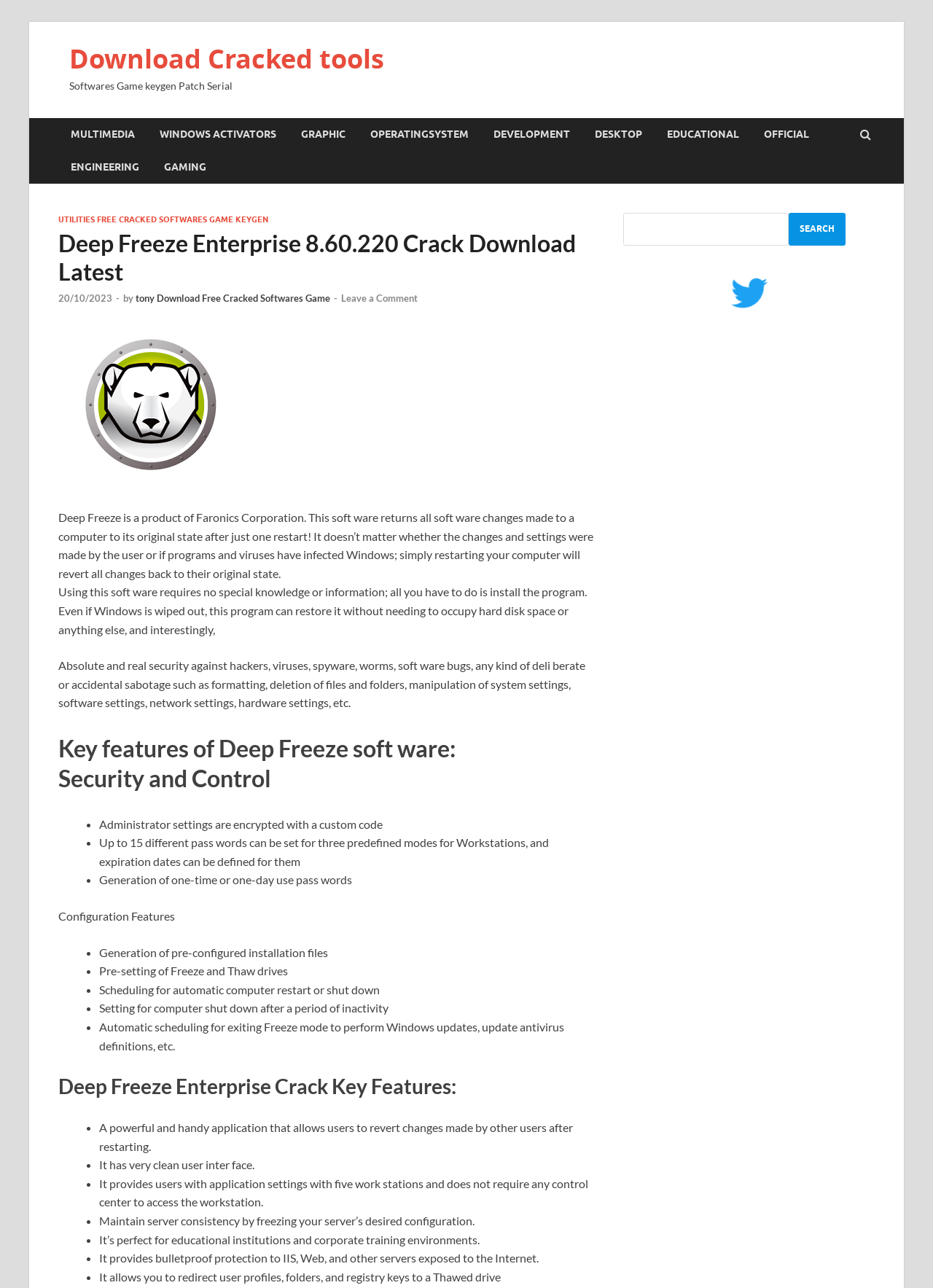Identify the bounding box coordinates of the clickable region to carry out the given instruction: "Visit MULTIMEDIA page".

[0.062, 0.092, 0.158, 0.117]